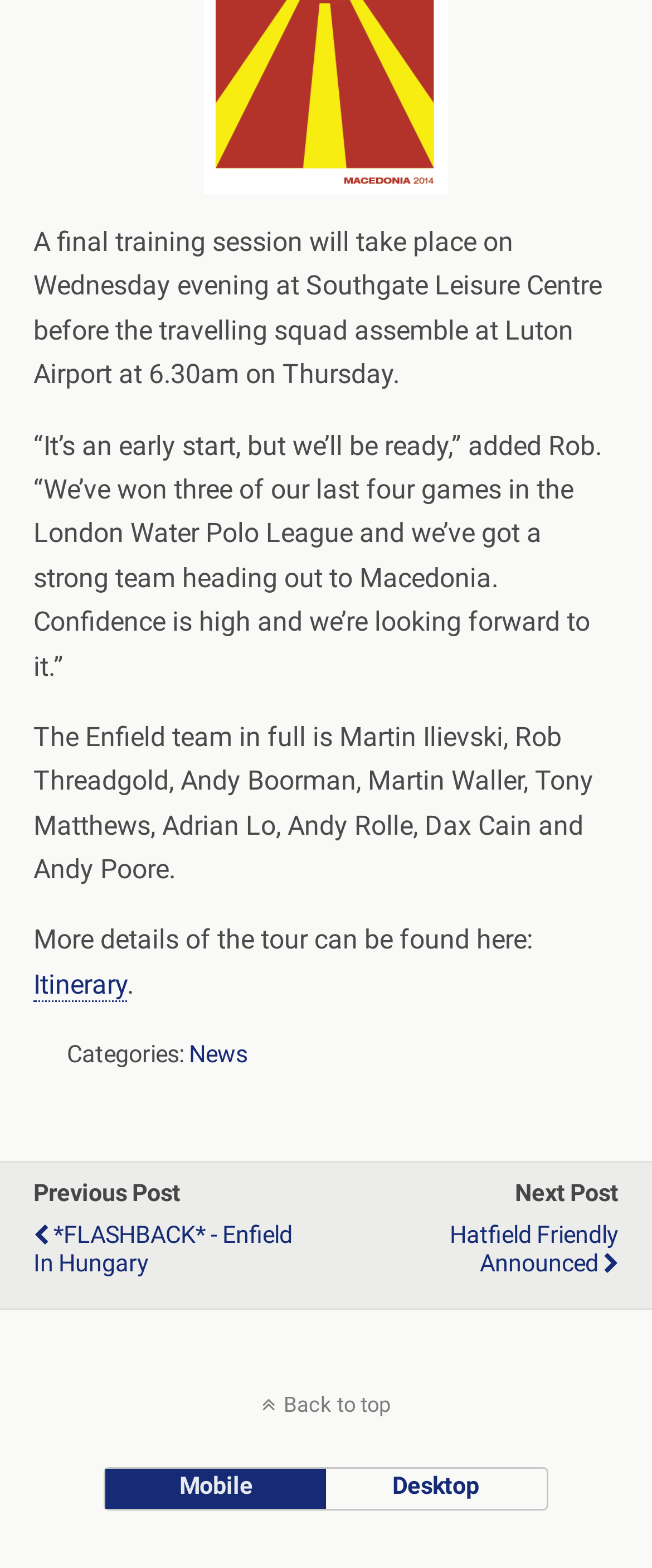Use a single word or phrase to answer the question:
What is the name of the leisure centre mentioned?

Southgate Leisure Centre